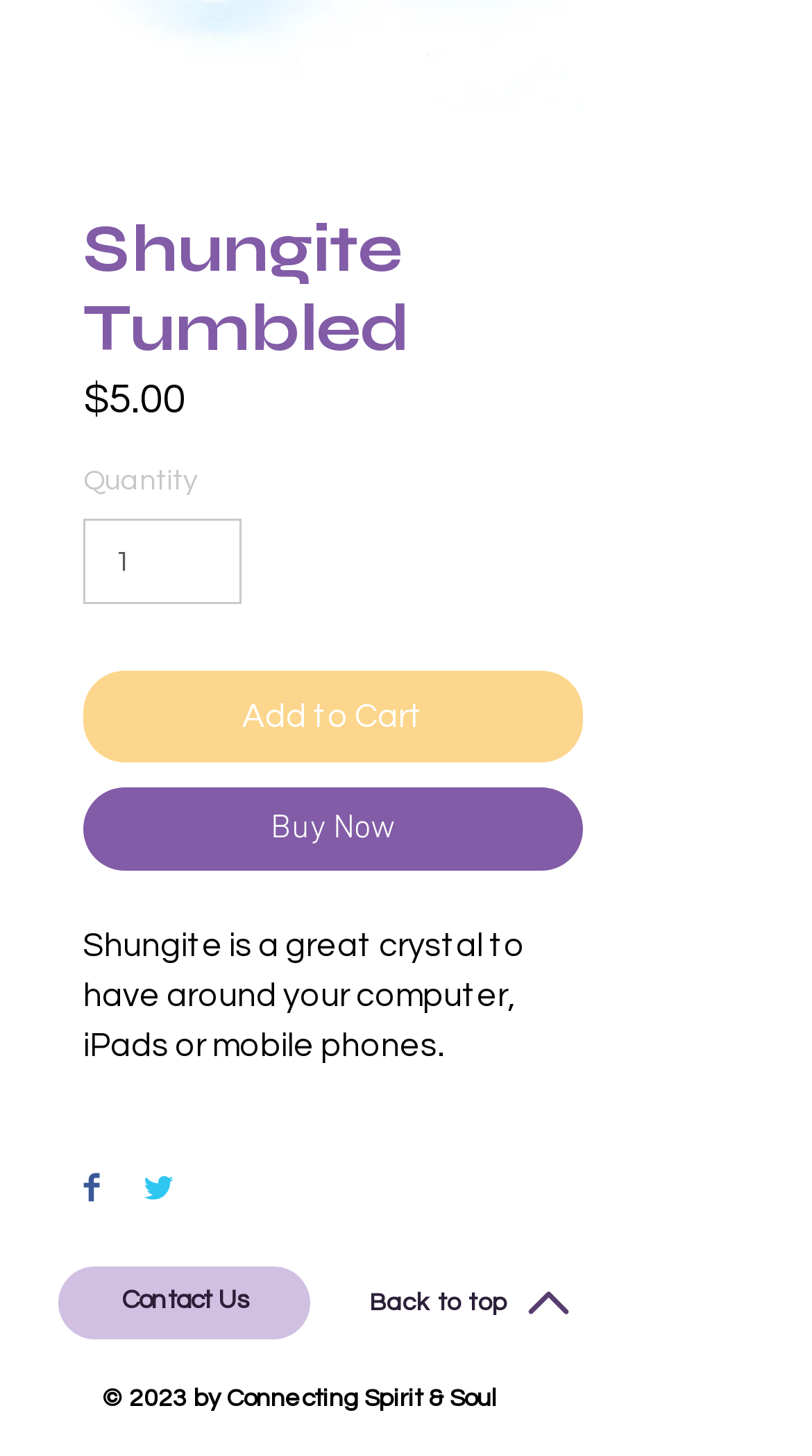Find the bounding box coordinates for the HTML element described in this sentence: "aria-label="Share on Facebook"". Provide the coordinates as four float numbers between 0 and 1, in the format [left, top, right, bottom].

[0.103, 0.804, 0.123, 0.831]